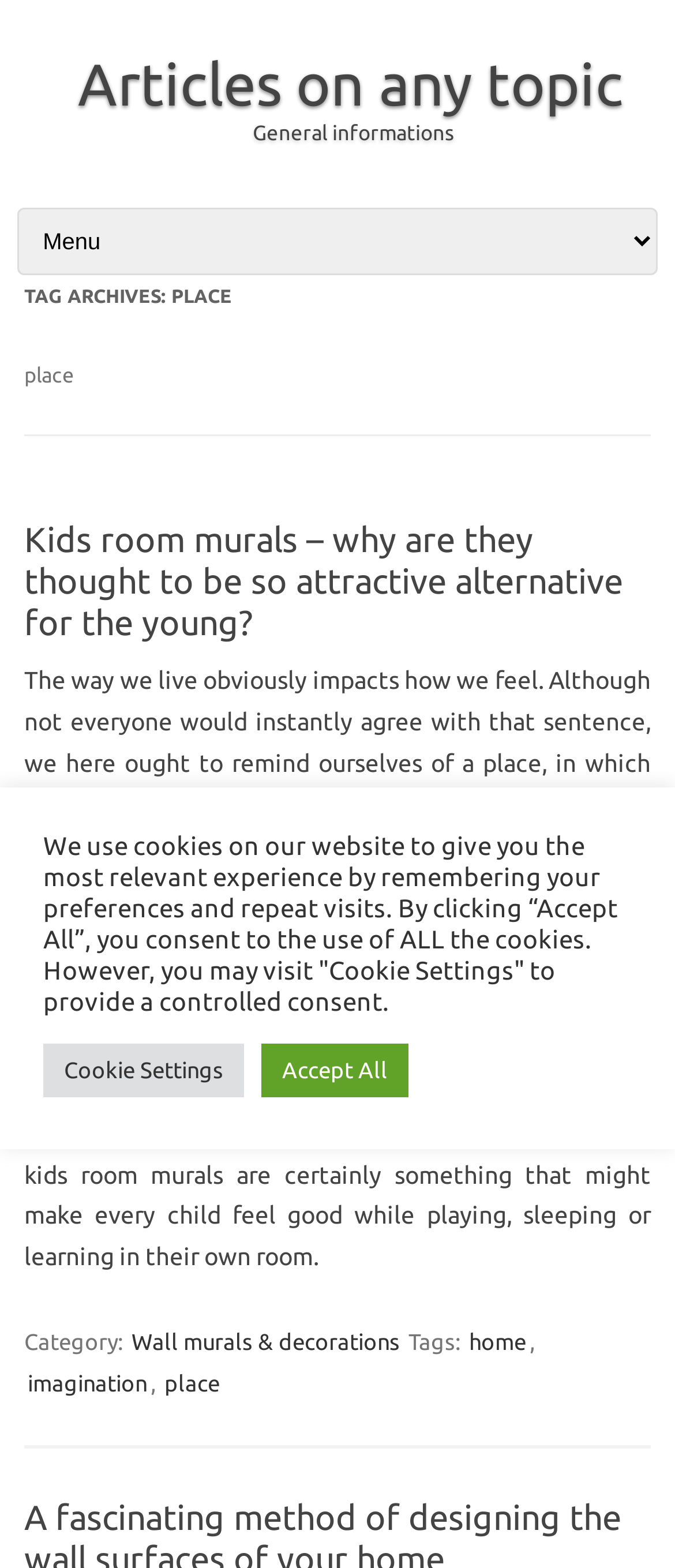Kindly determine the bounding box coordinates for the area that needs to be clicked to execute this instruction: "Click on the 'place' tag link".

[0.238, 0.872, 0.331, 0.892]